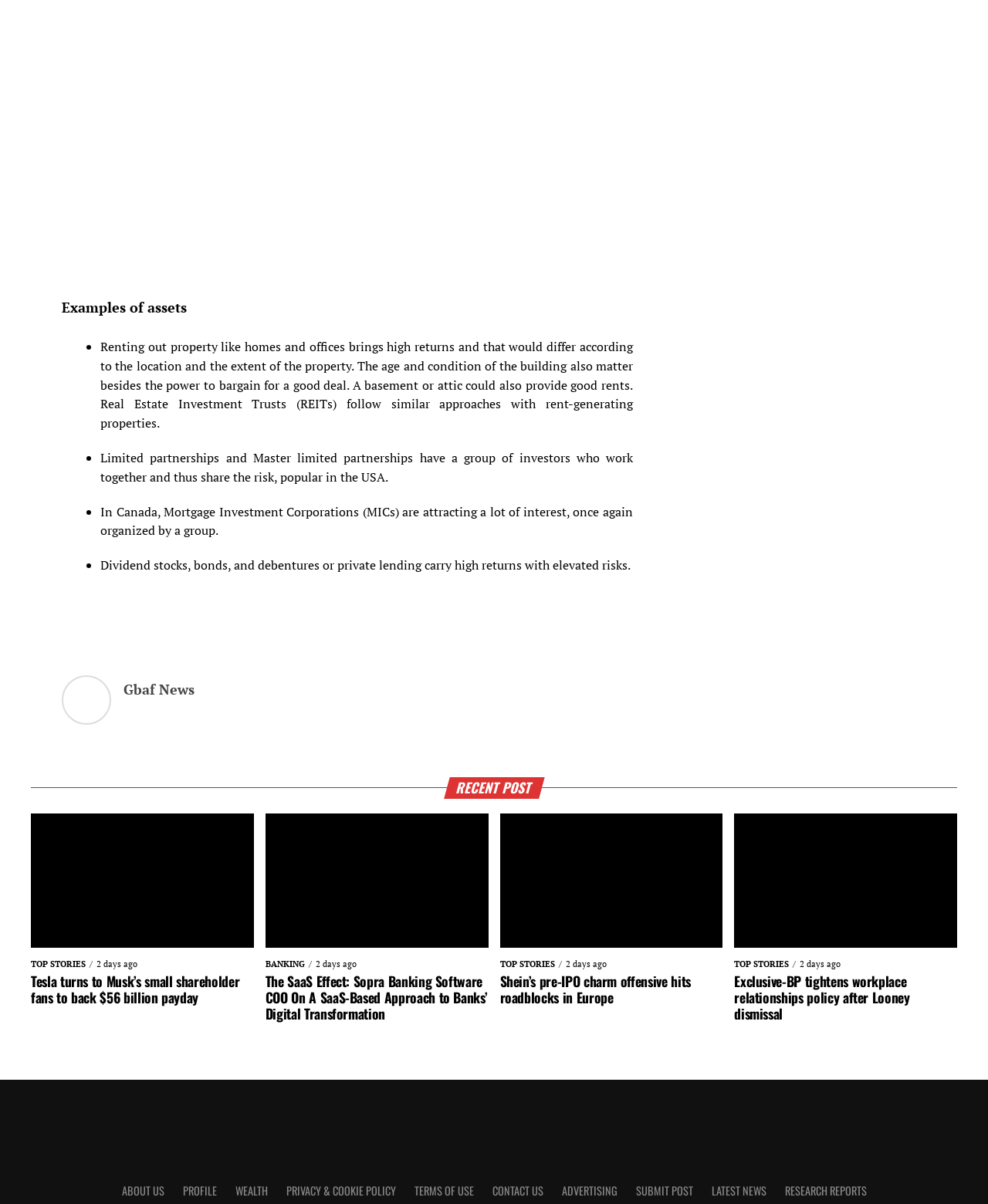Identify the bounding box coordinates of the element to click to follow this instruction: 'View SNEAK PEAK'. Ensure the coordinates are four float values between 0 and 1, provided as [left, top, right, bottom].

None